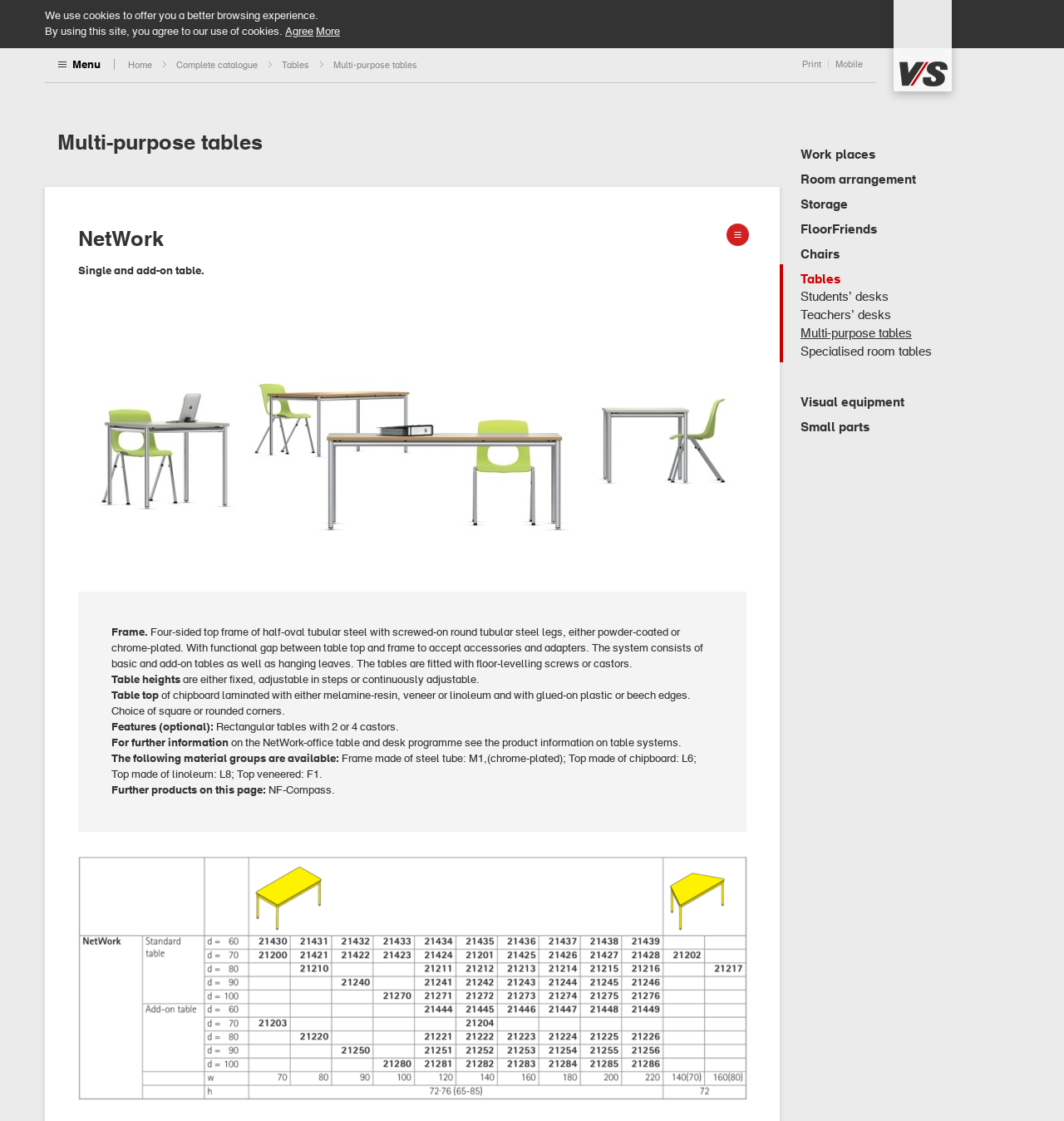Provide a one-word or short-phrase response to the question:
What is the material of the table top?

Chipboard